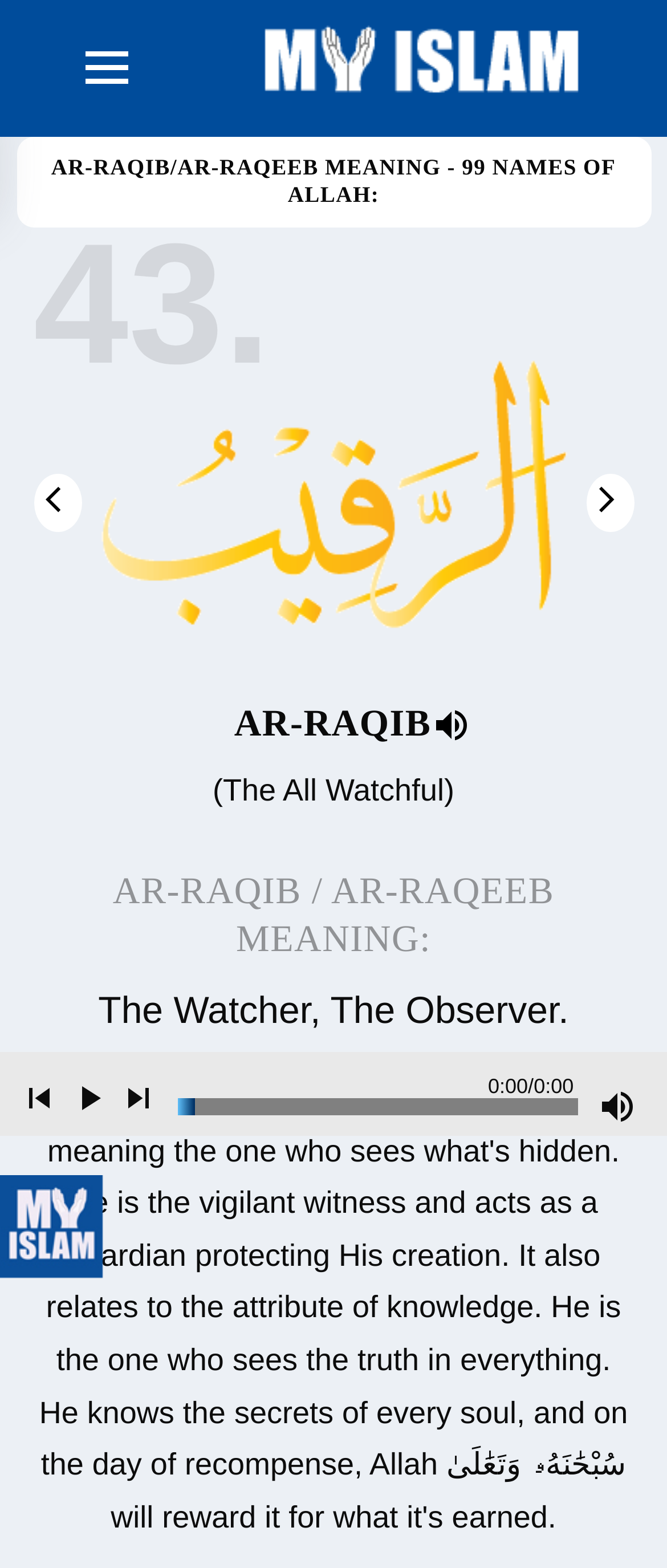Please locate and generate the primary heading on this webpage.

AR-RAQIB/AR-RAQEEB MEANING - 99 NAMES OF ALLAH: